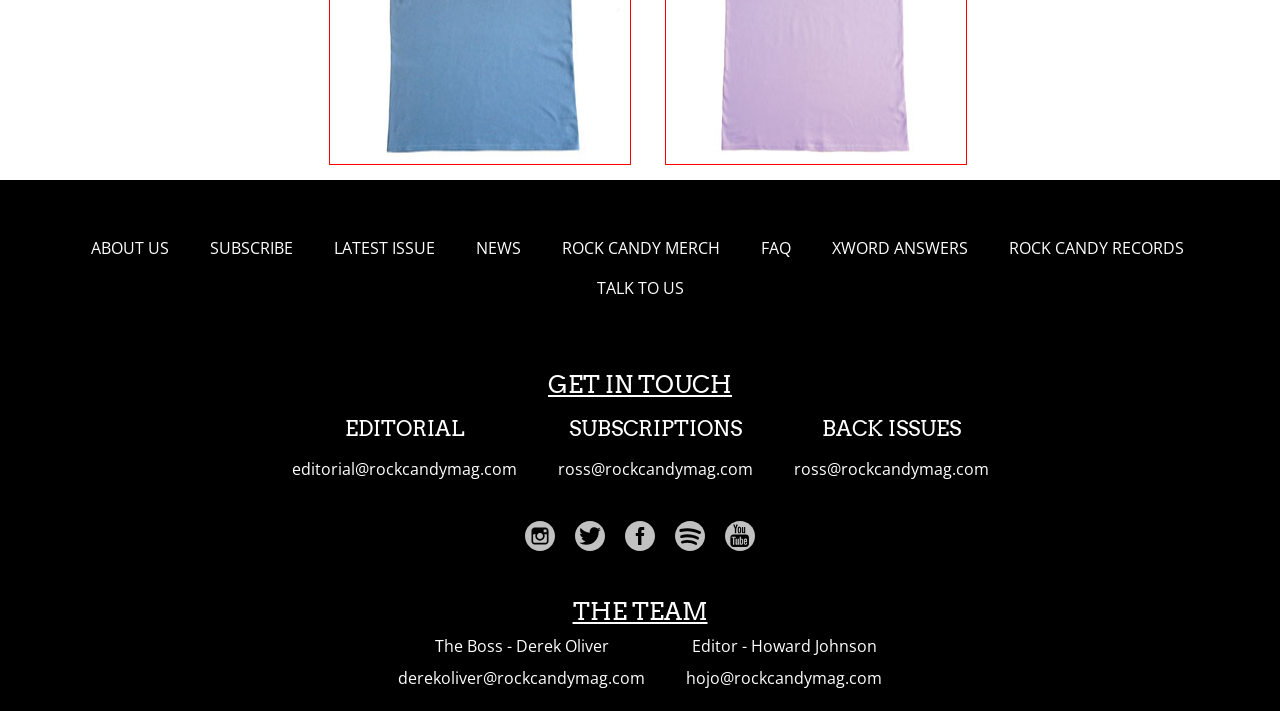What is the name of the magazine?
With the help of the image, please provide a detailed response to the question.

The name of the magazine can be inferred from the various links and headings on the webpage, such as 'ROCK CANDY MERCH', 'ROCK CANDY RECORDS', and email addresses like 'editorial@rockcandymag.com'.